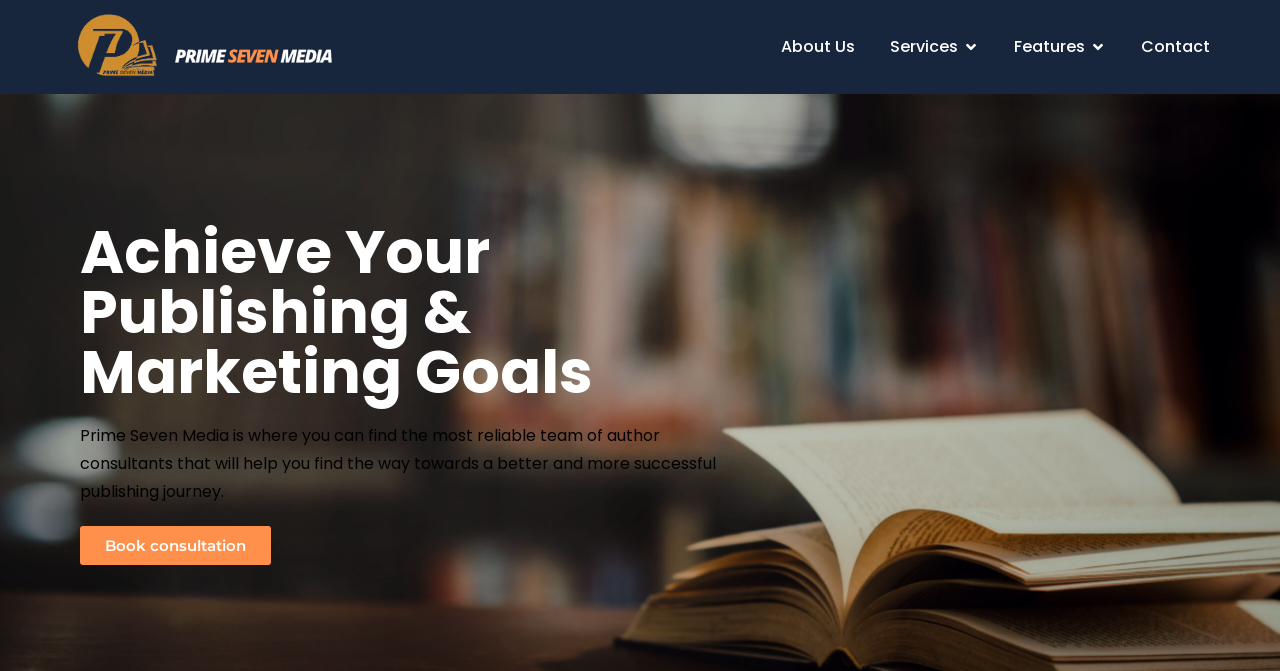What is the call-to-action on the webpage?
Answer the question with a single word or phrase by looking at the picture.

Book consultation